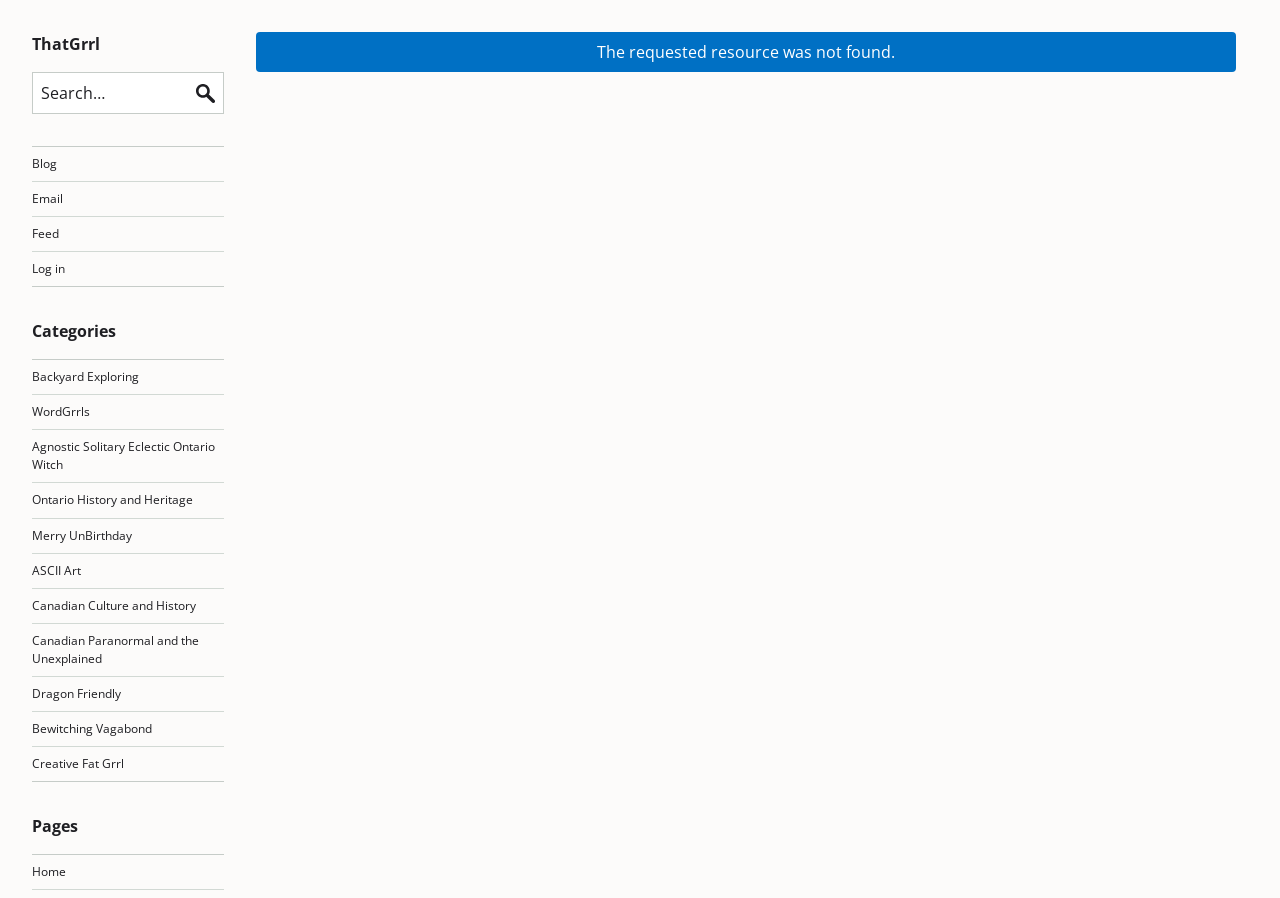Please specify the bounding box coordinates of the clickable section necessary to execute the following command: "Go to Blog page".

[0.025, 0.173, 0.045, 0.192]